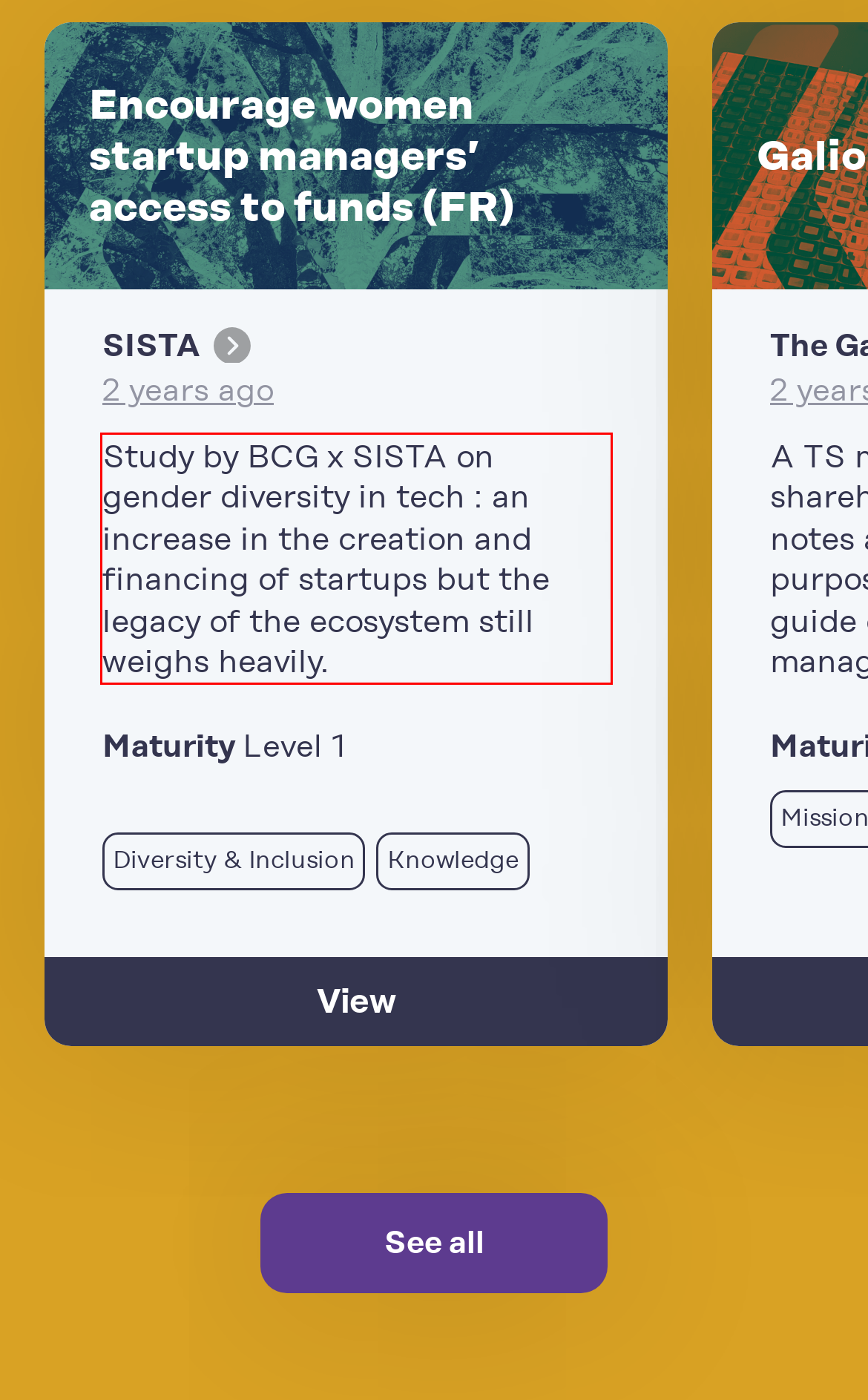Given the screenshot of the webpage, identify the red bounding box, and recognize the text content inside that red bounding box.

Study by BCG x SISTA on gender diversity in tech : an increase in the creation and financing of startups but the legacy of the ecosystem still weighs heavily.